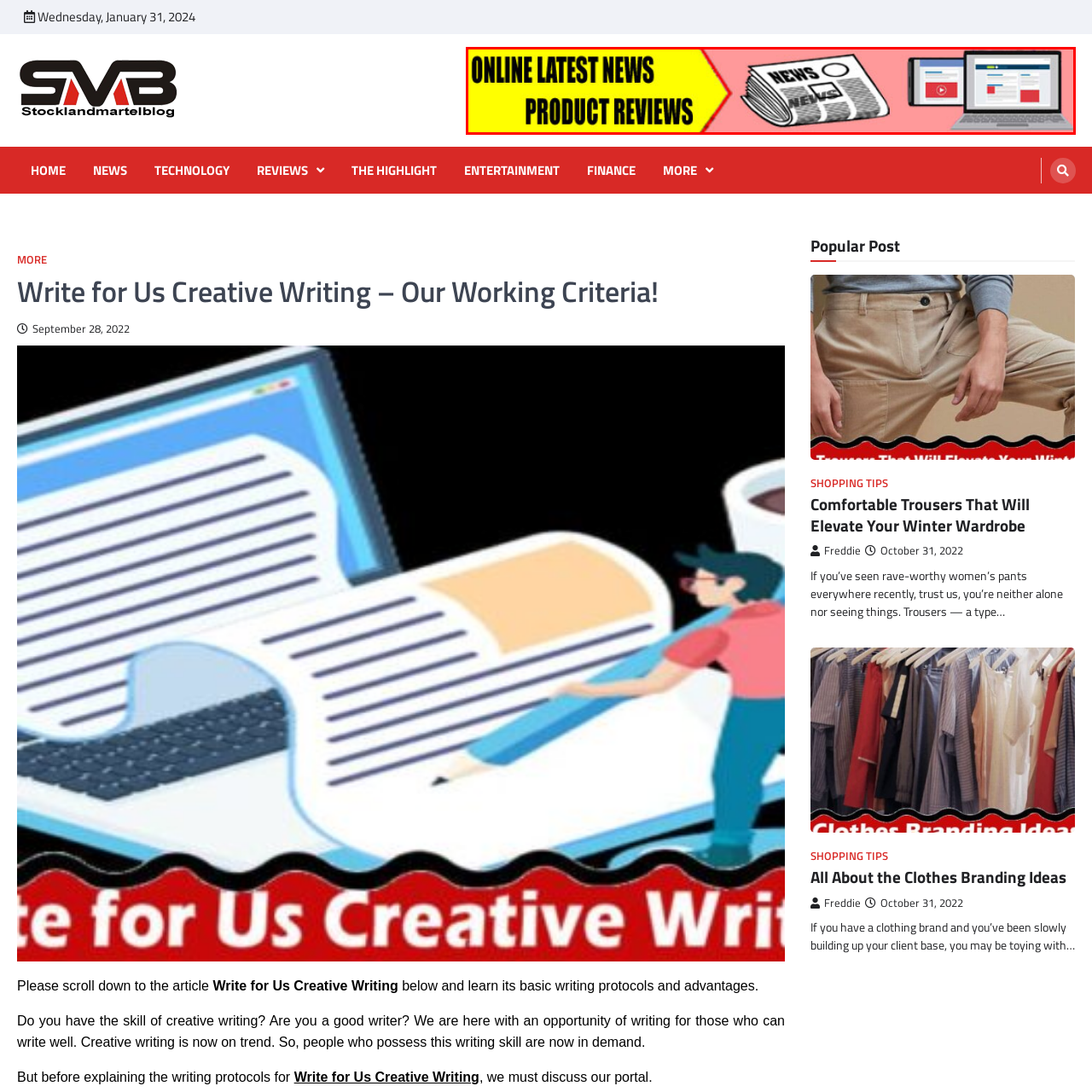Create a detailed narrative describing the image bounded by the red box.

The image prominently features bold, eye-catching text that reads "ONLINE LATEST NEWS" and "PRODUCT REVIEWS," indicating a focus on current events and consumer insights. Accompanied by an illustration of a newspaper and a digital device, such as a laptop, this graphic serves as a visual header for an advertisement, promoting a platform dedicated to delivering the latest news and product analysis. The vibrant background enhances the urgency and relevance of the content, making it appealing to potential readers seeking up-to-date information and reviews.